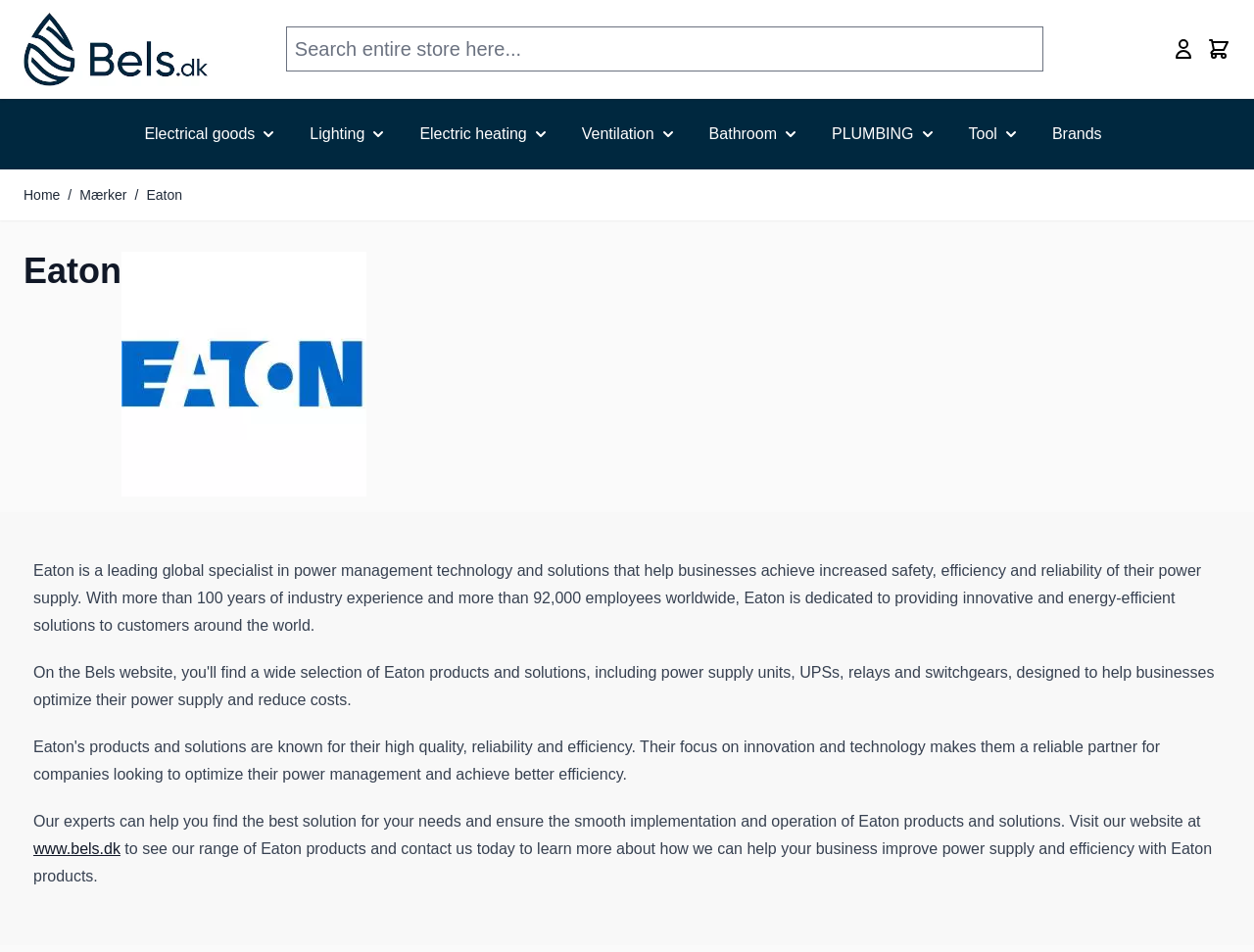Illustrate the webpage thoroughly, mentioning all important details.

The webpage is an e-commerce platform that sells Eaton products, with a focus on providing next business day deliveries. At the top left corner, there is a logo of bels.dk, accompanied by a link to the home page. On the top right corner, there are two buttons: "My Account" and a shopping cart icon with a "Toggle minicart" button. 

Below the top navigation bar, there is a search bar with a search button on the right side. 

The main navigation menu is located below the search bar, with categories such as "Electrical goods", "Lighting", "Electric heating", "Ventilation", "Bathroom", "PLUMBING", "Tool", and "Brands". Each category has a link and a button to show its submenu.

On the left side of the page, there is a breadcrumb navigation menu, showing the current location of the user, with links to "Home" and "Mærker".

The main content of the page is dedicated to Eaton products, with a heading "Eaton" and an image of the Eaton logo. There is a brief description of Eaton, highlighting its expertise in power management technology and solutions. The text also mentions that the company has more than 100 years of industry experience and over 92,000 employees worldwide. 

Further down the page, there is a paragraph of text that explains how the company's experts can help customers find the best solution for their needs and ensure the smooth implementation and operation of Eaton products and solutions. The text also invites users to visit the website at www.bels.dk to see the range of Eaton products and contact the company to learn more about how they can help businesses improve power supply and efficiency with Eaton products.